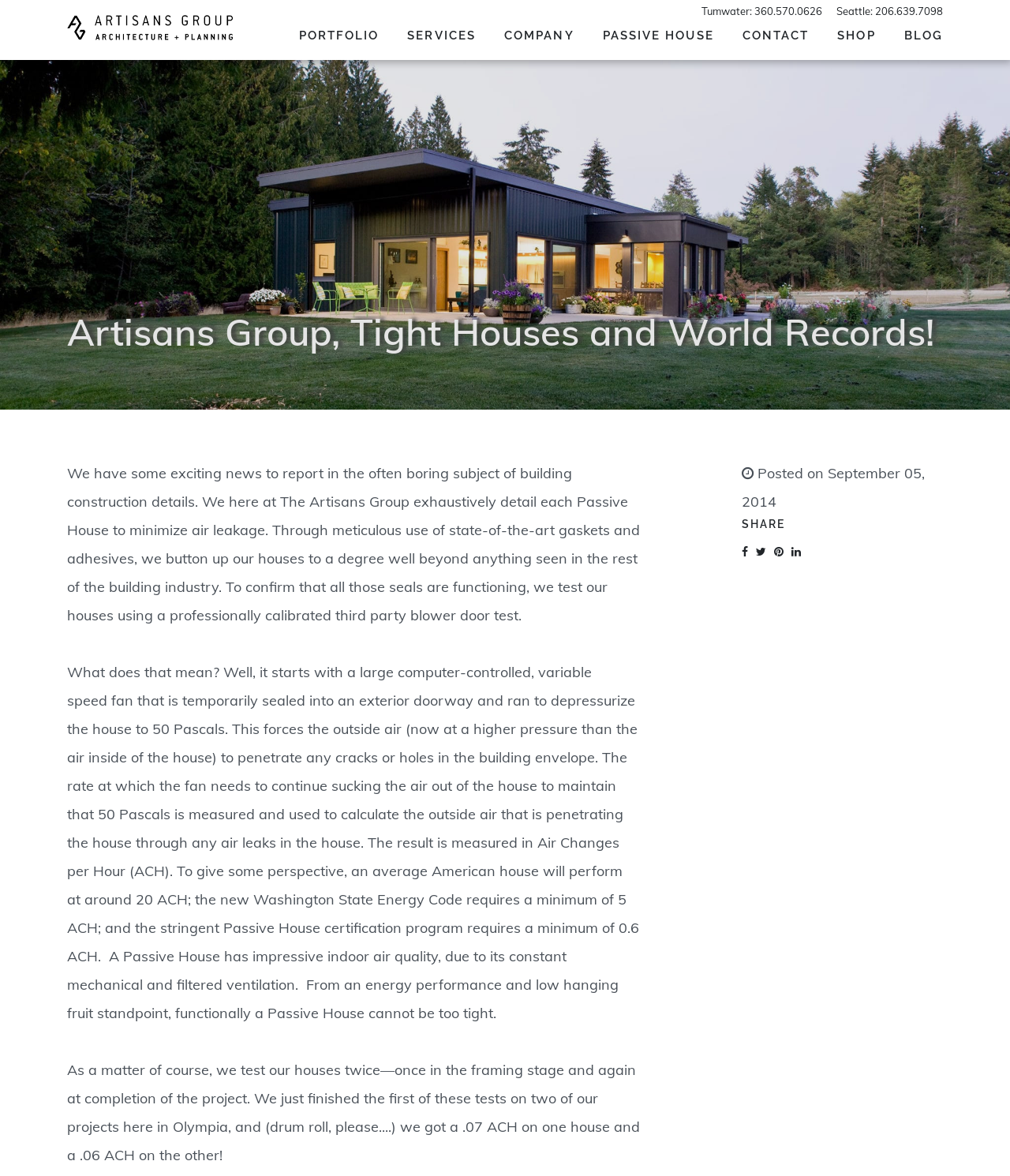What is the date of the blog post?
Please provide a single word or phrase in response based on the screenshot.

September 05, 2014